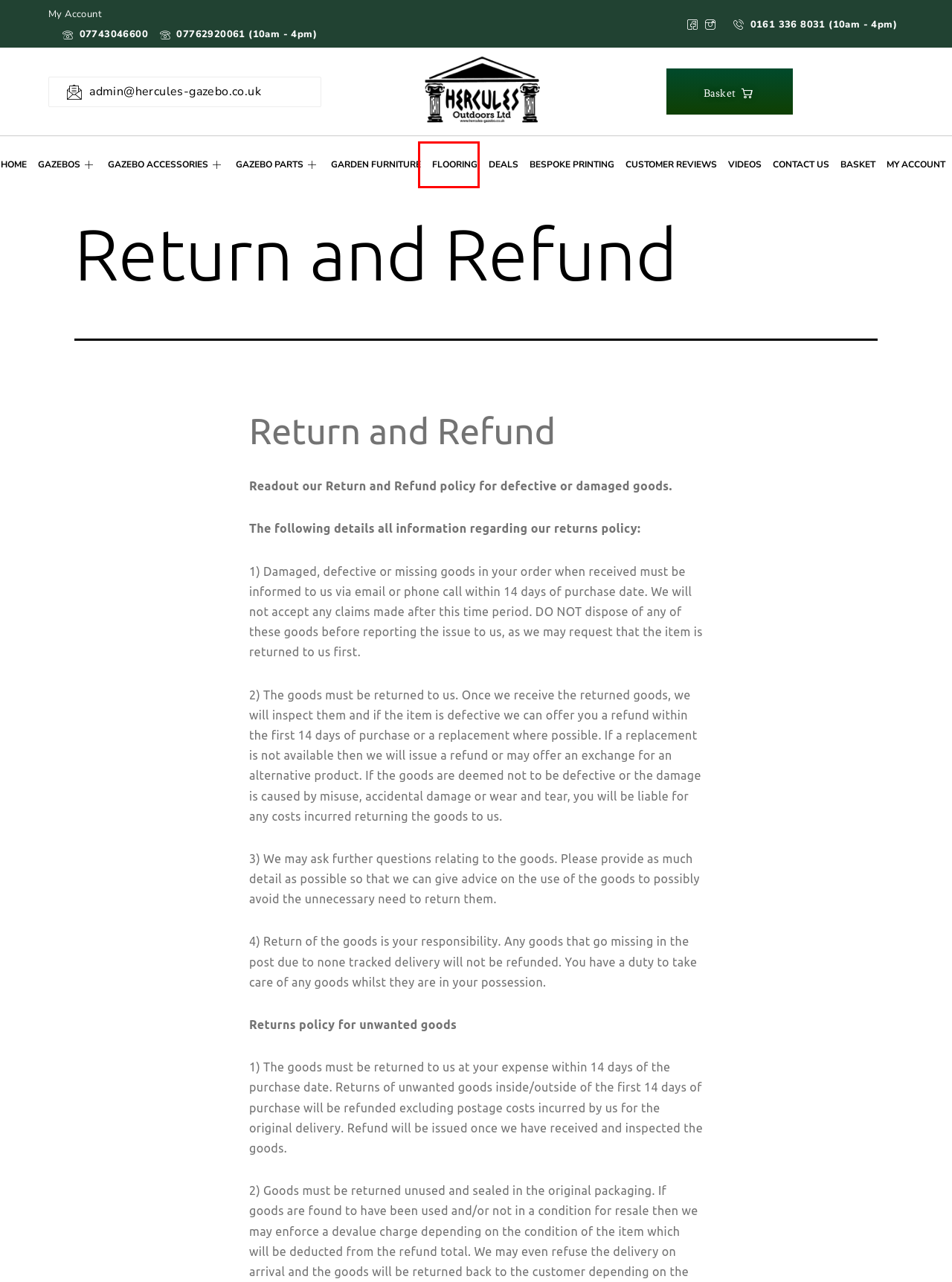Look at the given screenshot of a webpage with a red rectangle bounding box around a UI element. Pick the description that best matches the new webpage after clicking the element highlighted. The descriptions are:
A. Contact Us - Hercules Outdoors Ltd | Pop Up Gazebos
B. Bespoke Printing - Hercules Outdoors Ltd | Pop Up Gazebos
C. Flooring Archives - Hercules Outdoors Ltd | Pop Up Gazebos
D. Garden Furniture - Hercules Outdoors Ltd |
E. Videos - Hercules Outdoors Ltd | Pop Up Gazebos
F. Customer Reviews - Hercules Outdoors Ltd | Pop Up Gazebos
G. Latest deals and offers on Hercules Pop-Up Gazebos / Accessories
H. My Account - Hercules Outdoors Ltd

C